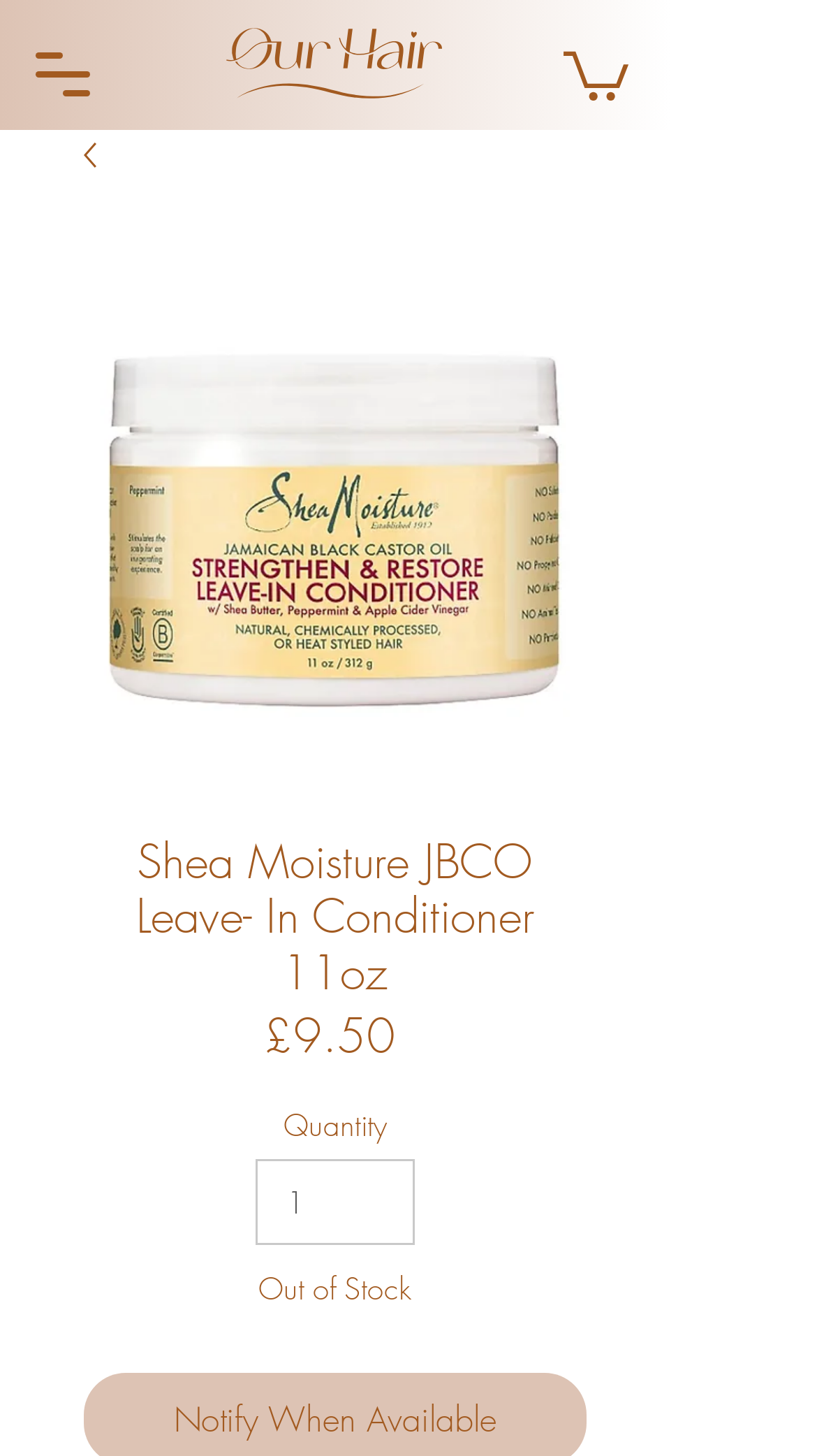What type of element is used to navigate the website?
Please provide a single word or phrase based on the screenshot.

Button